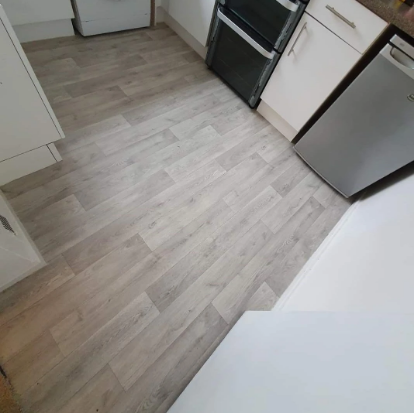Where is Dennis & Son Flooring located?
Your answer should be a single word or phrase derived from the screenshot.

Colchester, Essex